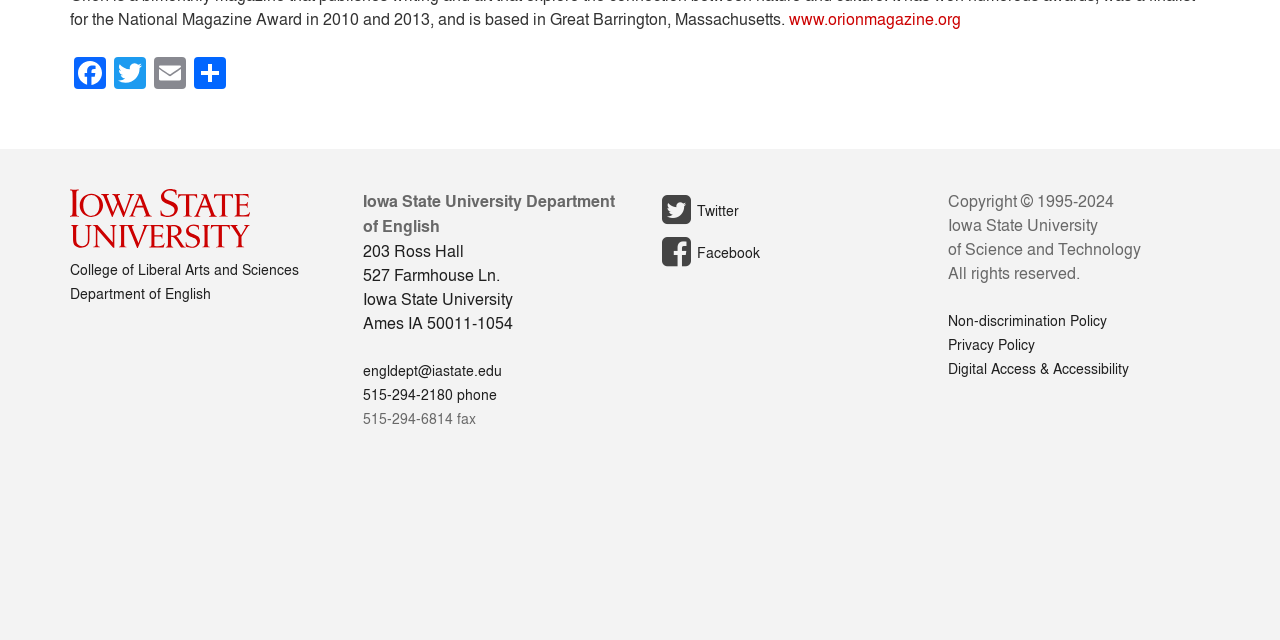From the webpage screenshot, predict the bounding box coordinates (top-left x, top-left y, bottom-right x, bottom-right y) for the UI element described here: Facebook

[0.055, 0.089, 0.086, 0.146]